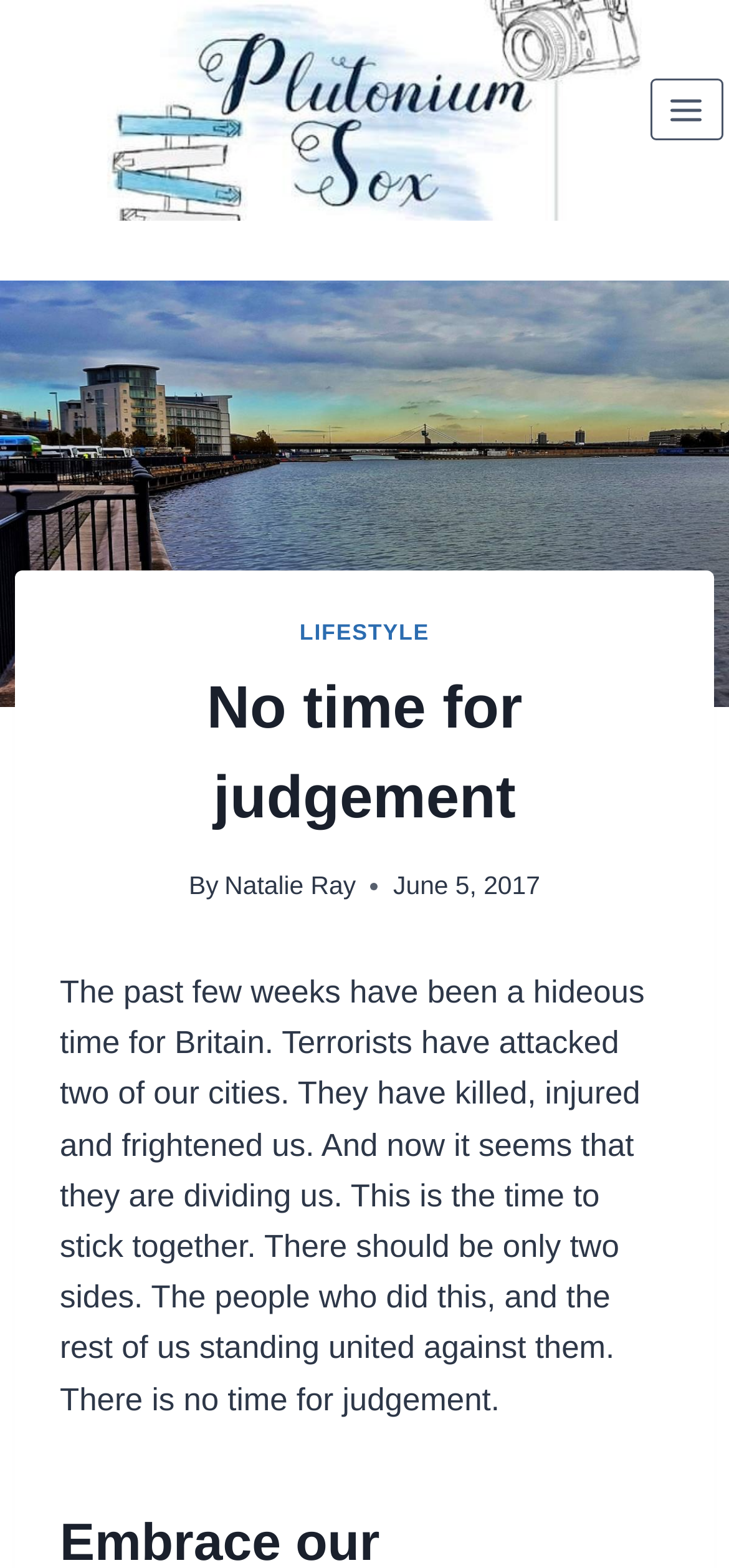Answer succinctly with a single word or phrase:
What is the category of the article?

LIFESTYLE